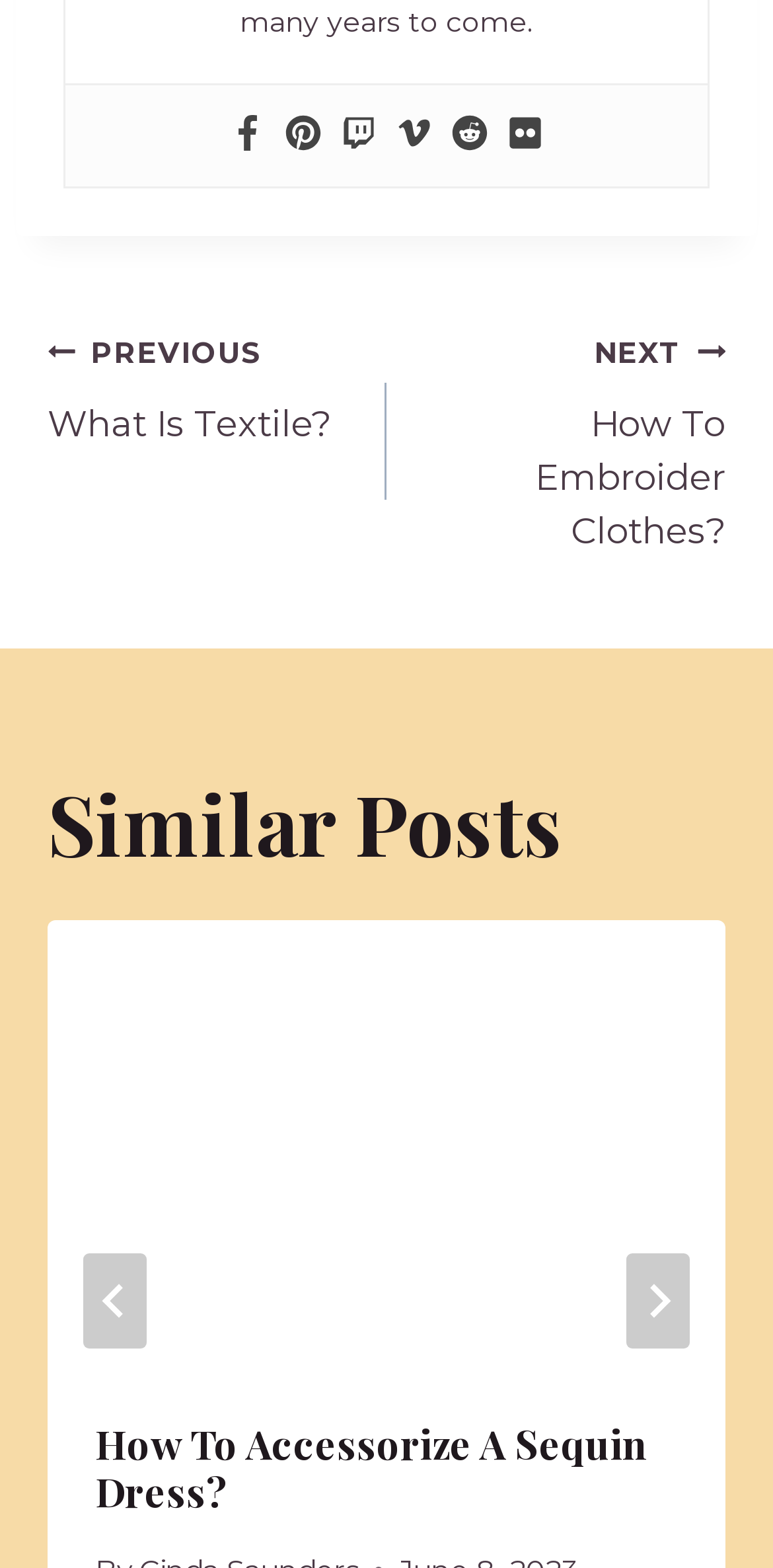Use a single word or phrase to answer this question: 
How many images are associated with the 'How To Accessorize A Sequin Dress?' post?

Two